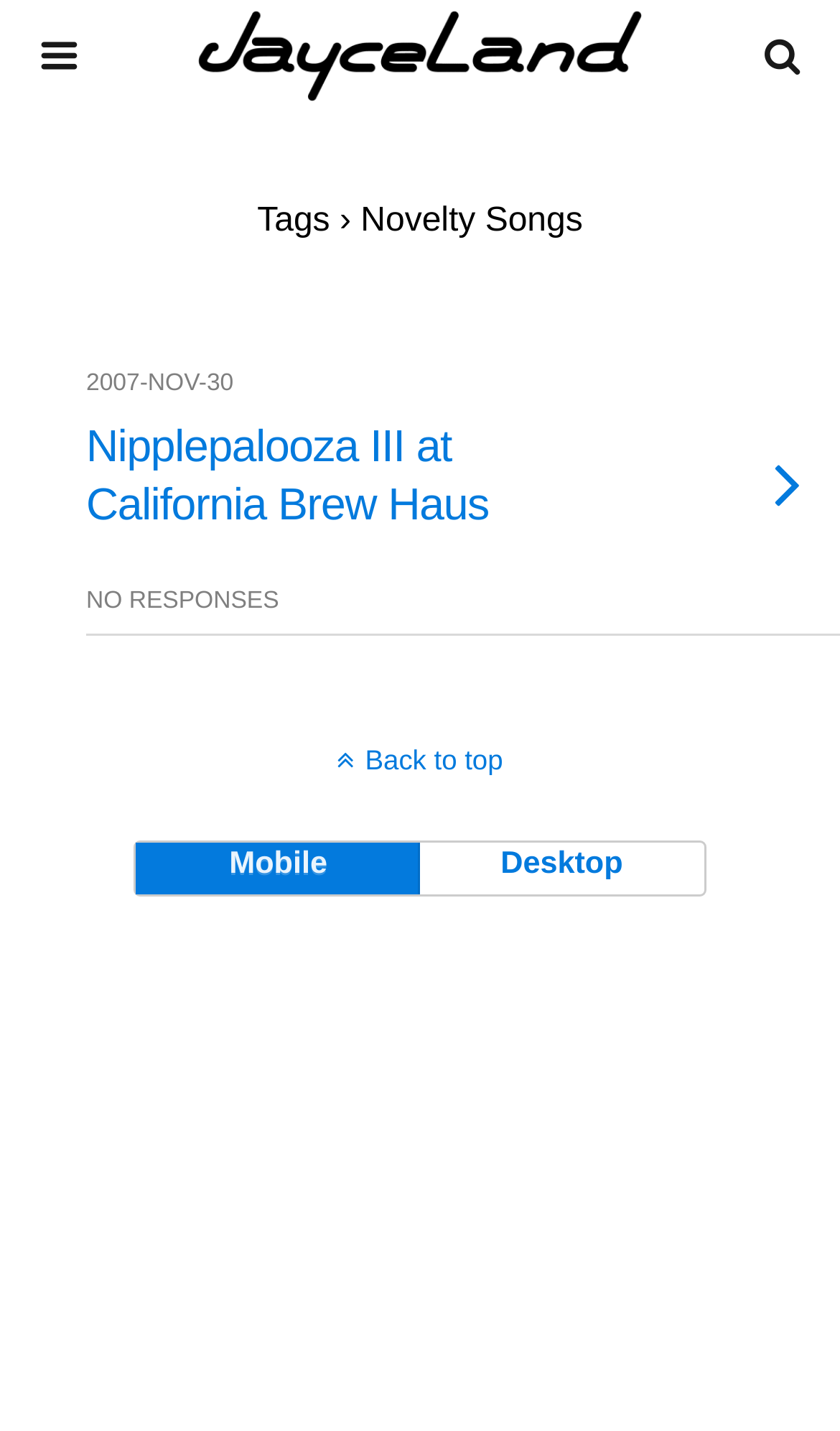Respond with a single word or phrase for the following question: 
What is the purpose of the link at the bottom?

Back to top